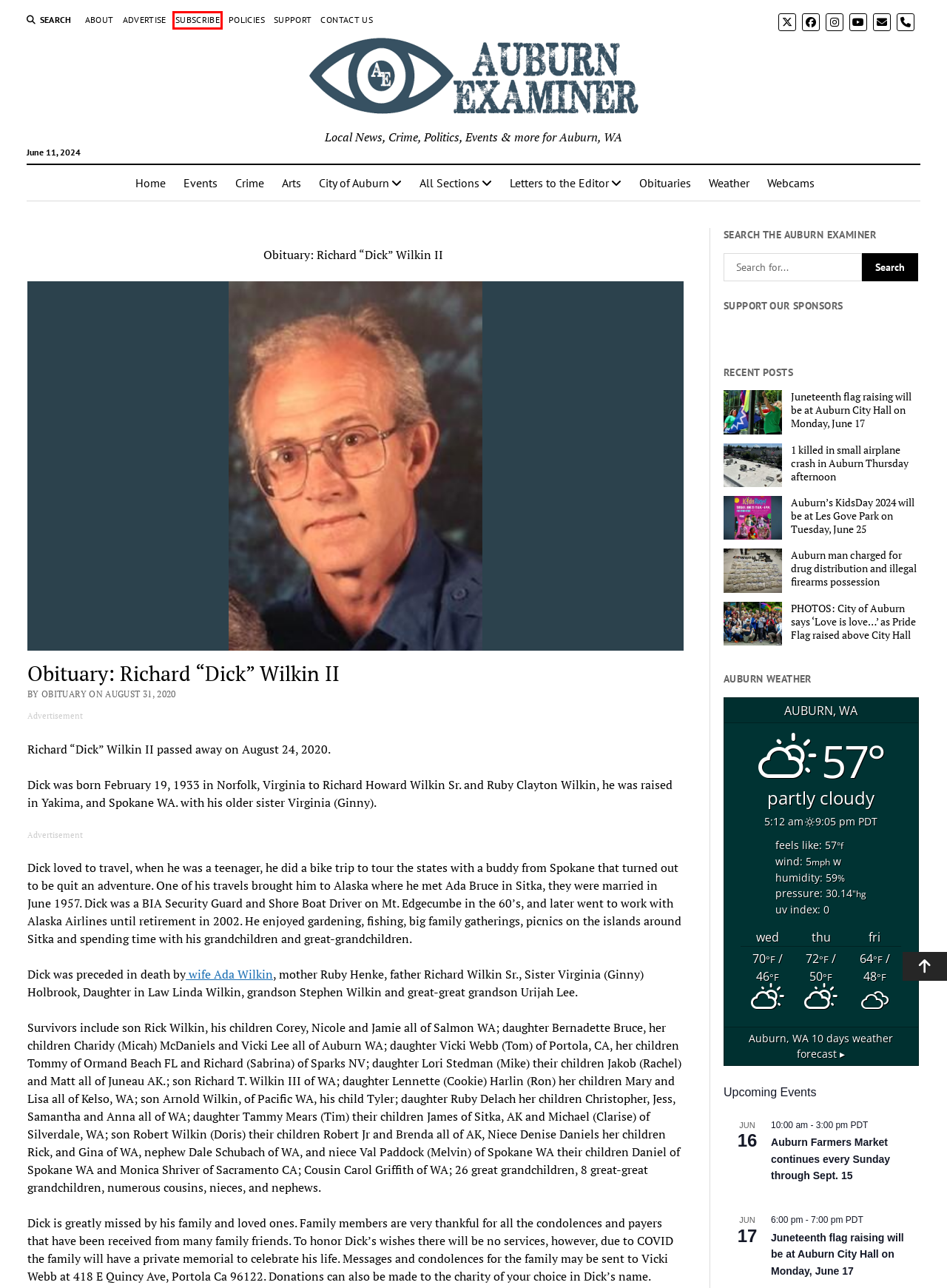Given a screenshot of a webpage featuring a red bounding box, identify the best matching webpage description for the new page after the element within the red box is clicked. Here are the options:
A. Local News in Auburn, WA | Auburn Examiner
B. Contact Us - Auburn Examiner
C. Auburn Examiner Policies - Auburn Examiner
D. Supporting the Auburn Examiner - Auburn Examiner
E. PHOTOS: City of Auburn says 'Love is love...' as Pride Flag raised above City Hall - Auburn Examiner
F. Want the scoop about Auburn? Subscribe to our Email Newsletter today! - Auburn Examiner
G. City of Auburn - Auburn Examiner
H. Obituaries - Auburn Examiner

F